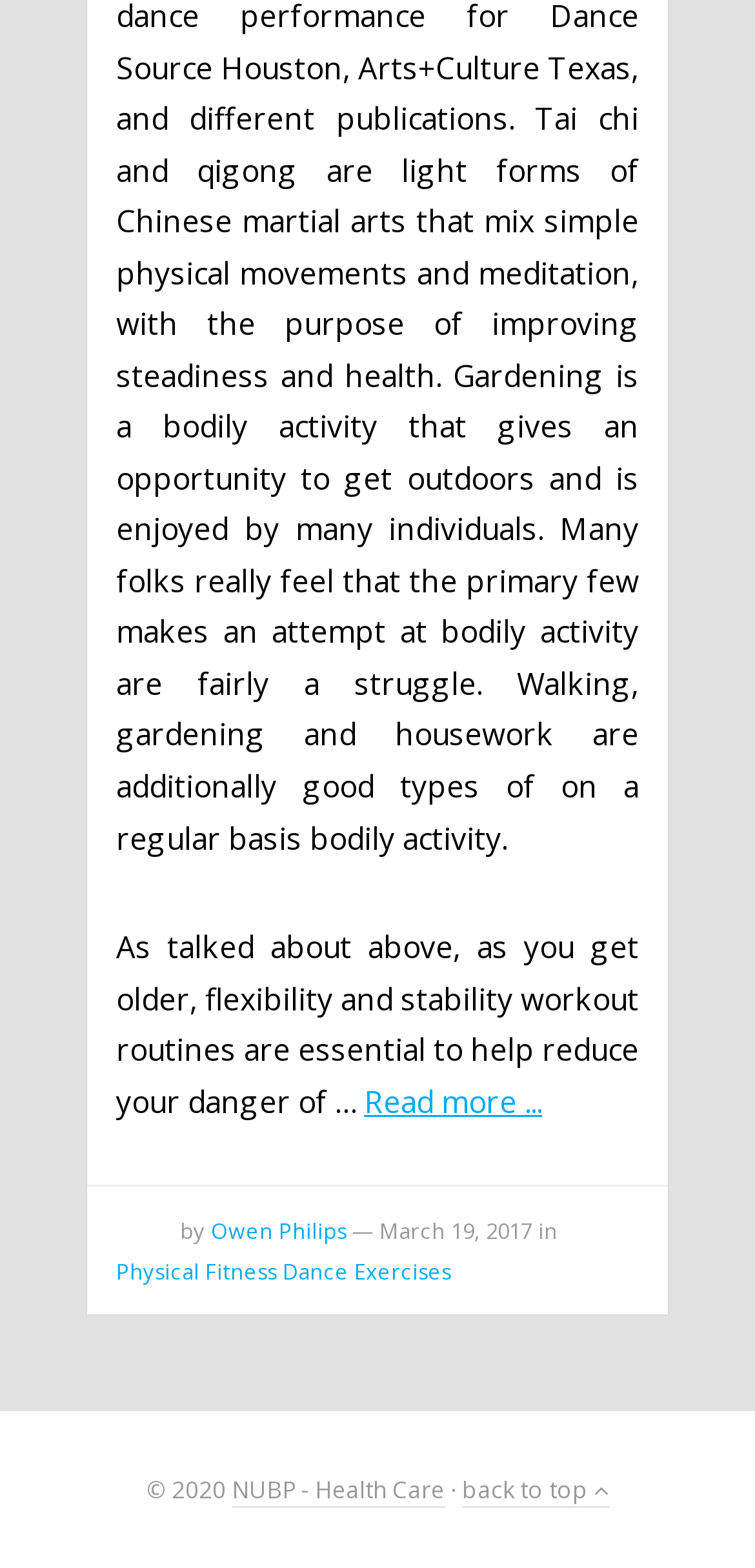Who wrote the article about group exercise classes?
Carefully examine the image and provide a detailed answer to the question.

The author of the article is mentioned in the text 'by Owen Philips' which is located below the article title.